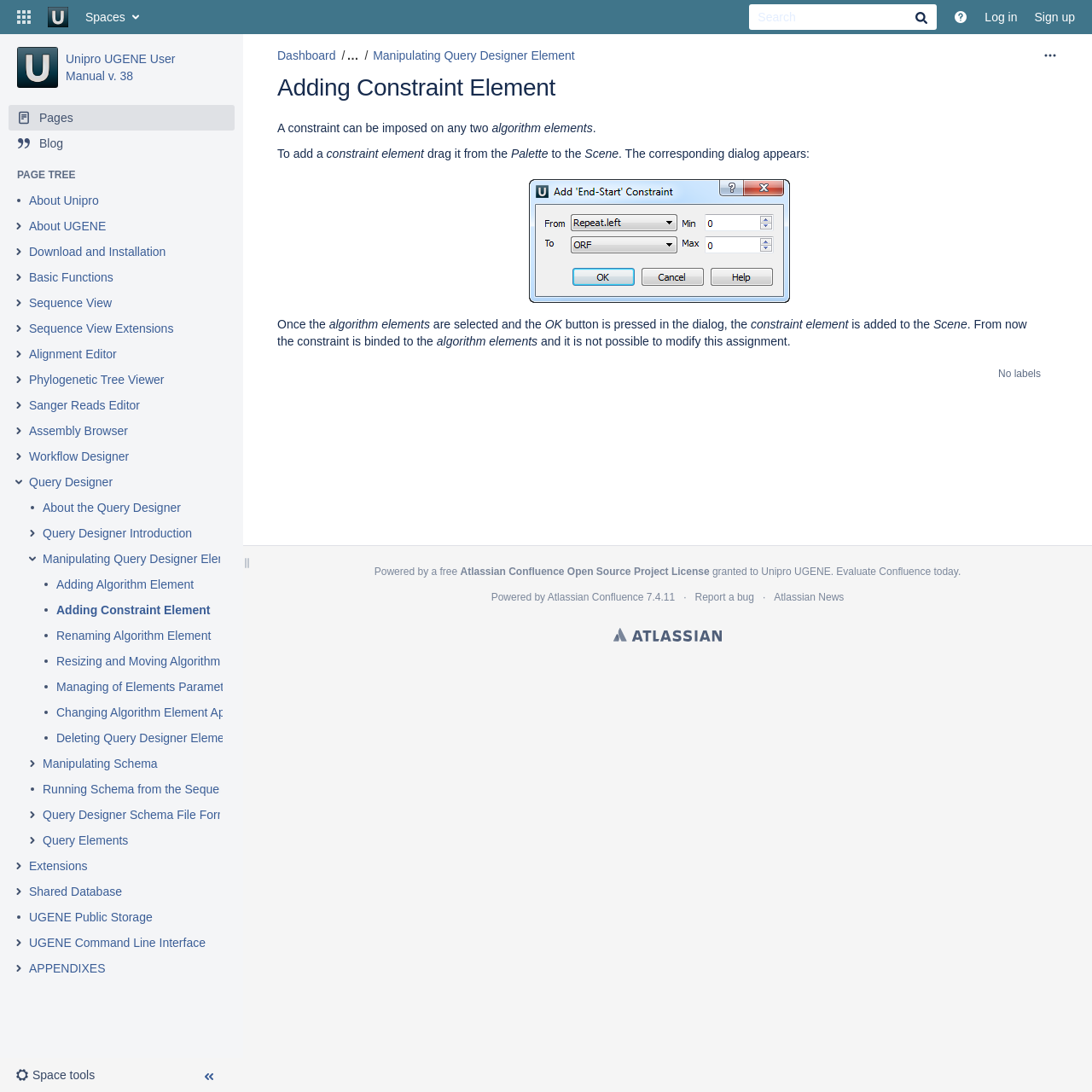Respond to the question below with a single word or phrase:
How many search boxes are there on the webpage?

1